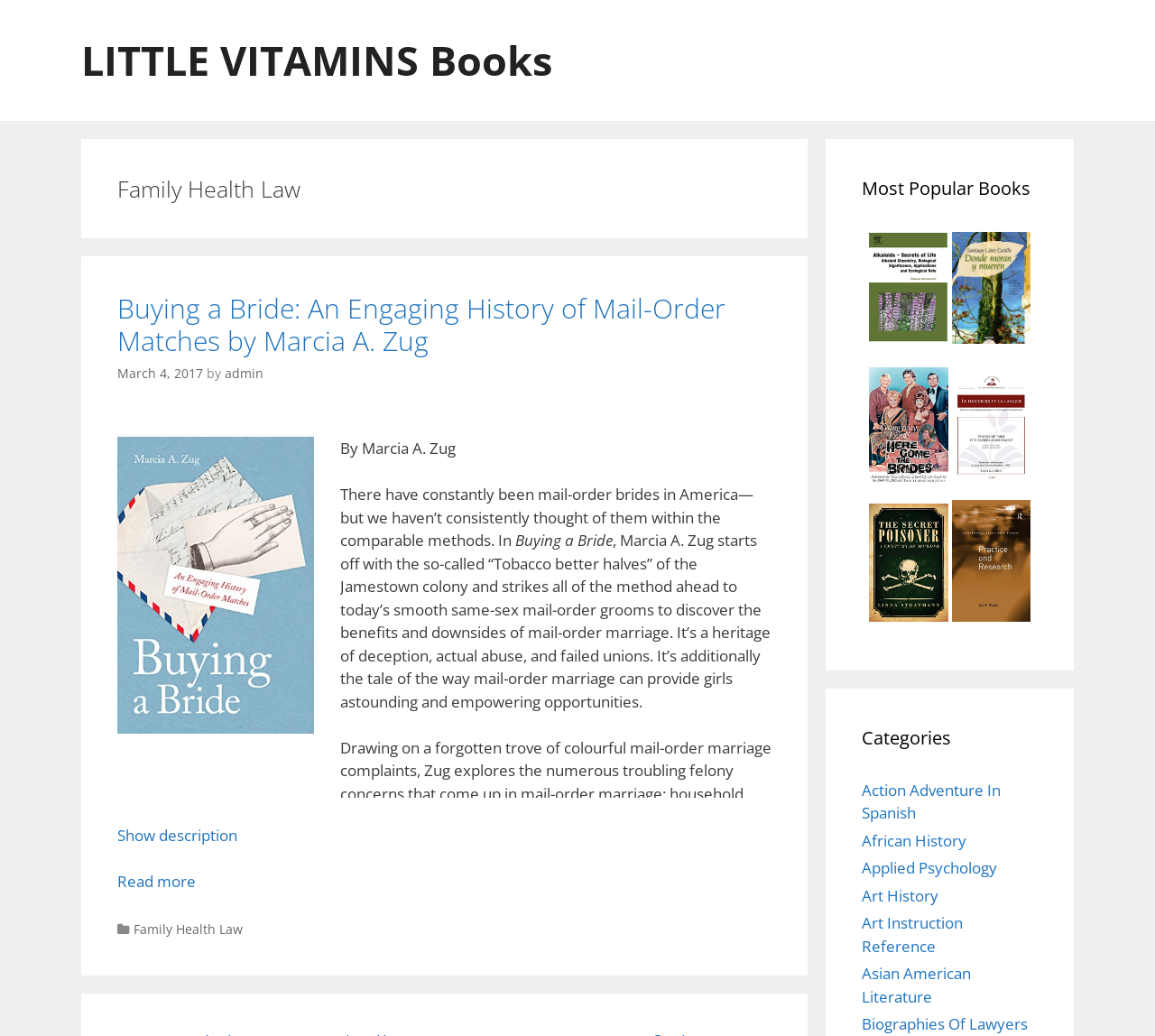Locate the bounding box coordinates of the clickable area to execute the instruction: "Register on the website". Provide the coordinates as four float numbers between 0 and 1, represented as [left, top, right, bottom].

None